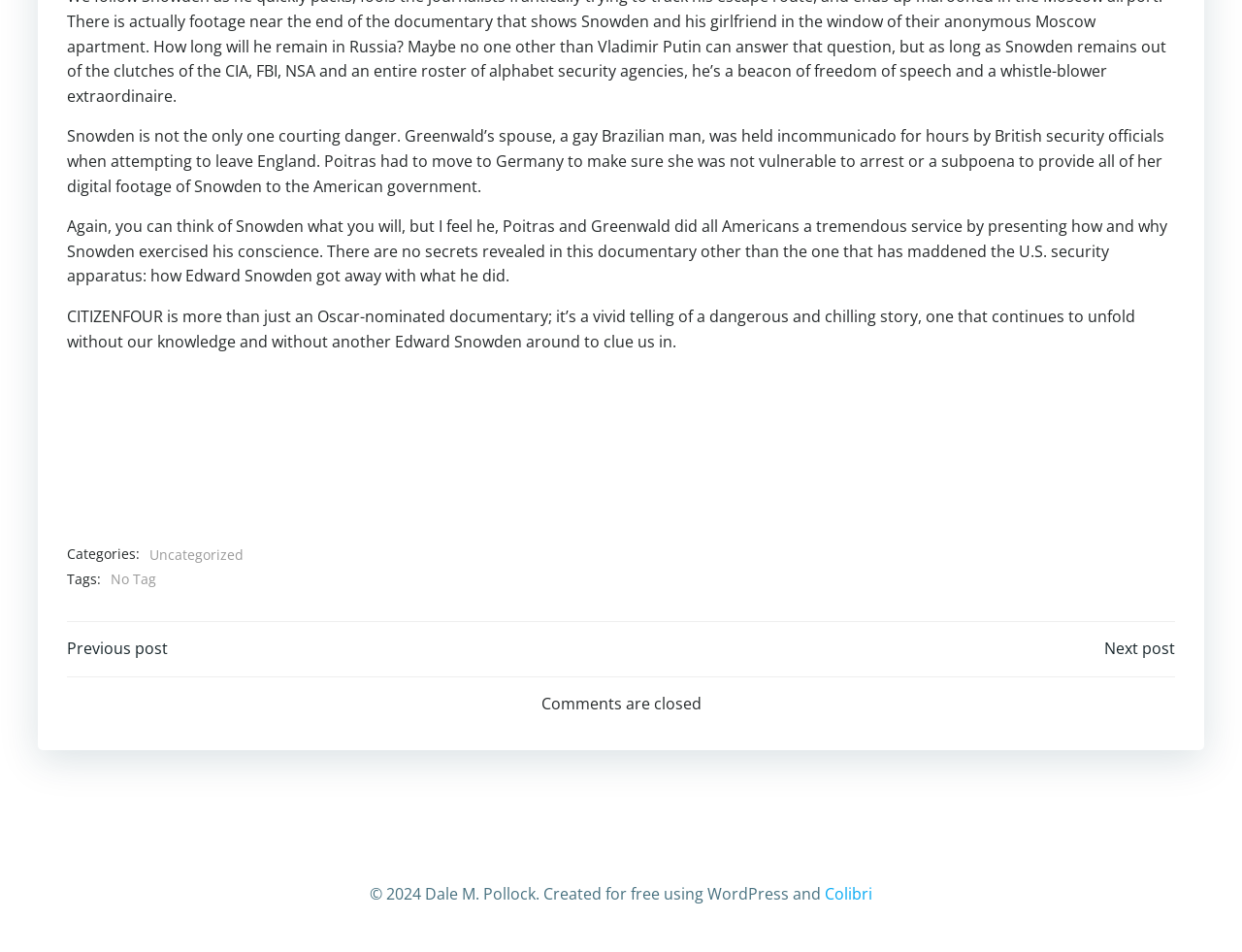Use a single word or phrase to answer the following:
What is the copyright year mentioned at the bottom of the webpage?

2024